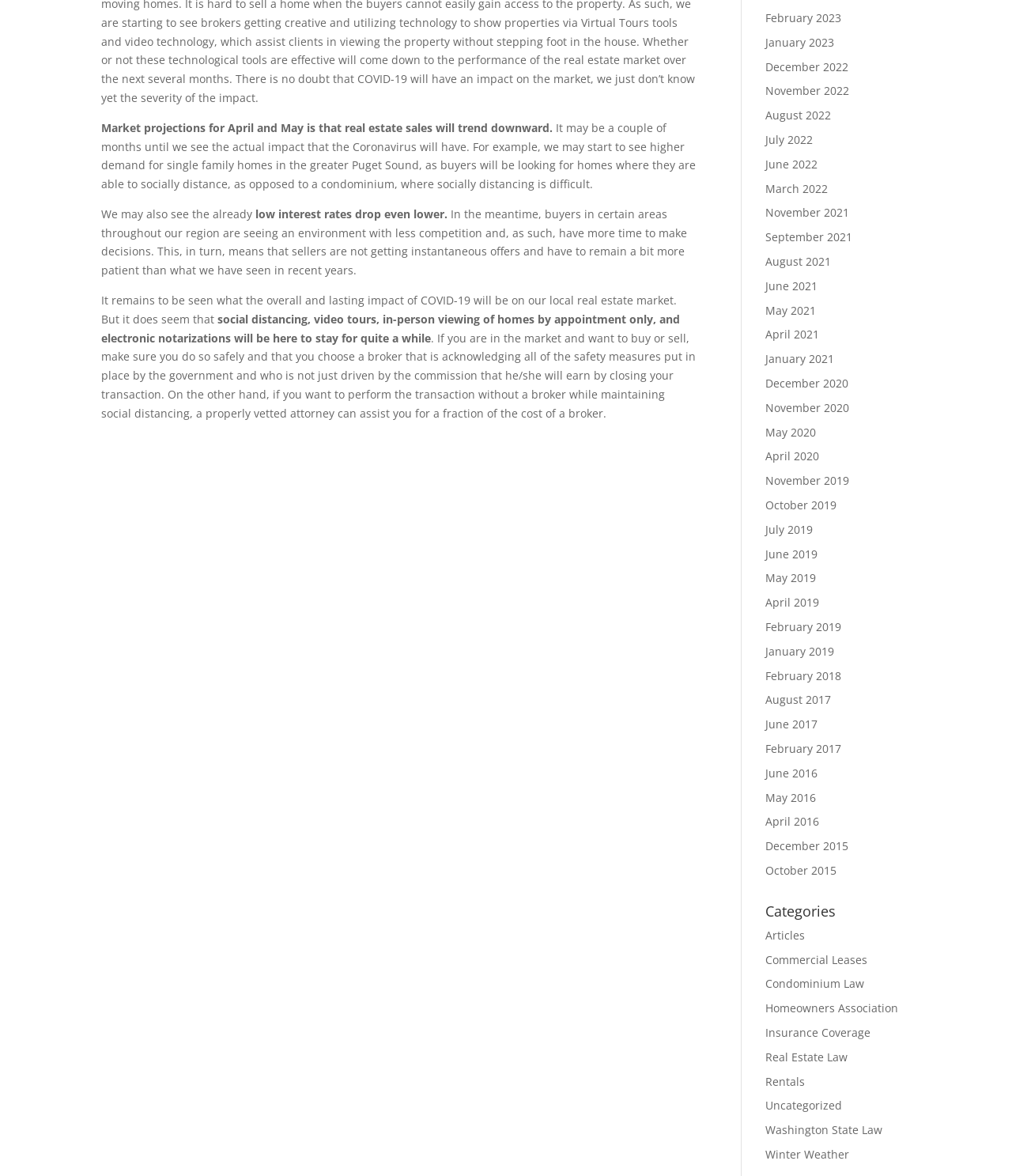Can you show the bounding box coordinates of the region to click on to complete the task described in the instruction: "Explore the 'Washington State Law' section"?

[0.756, 0.954, 0.872, 0.967]